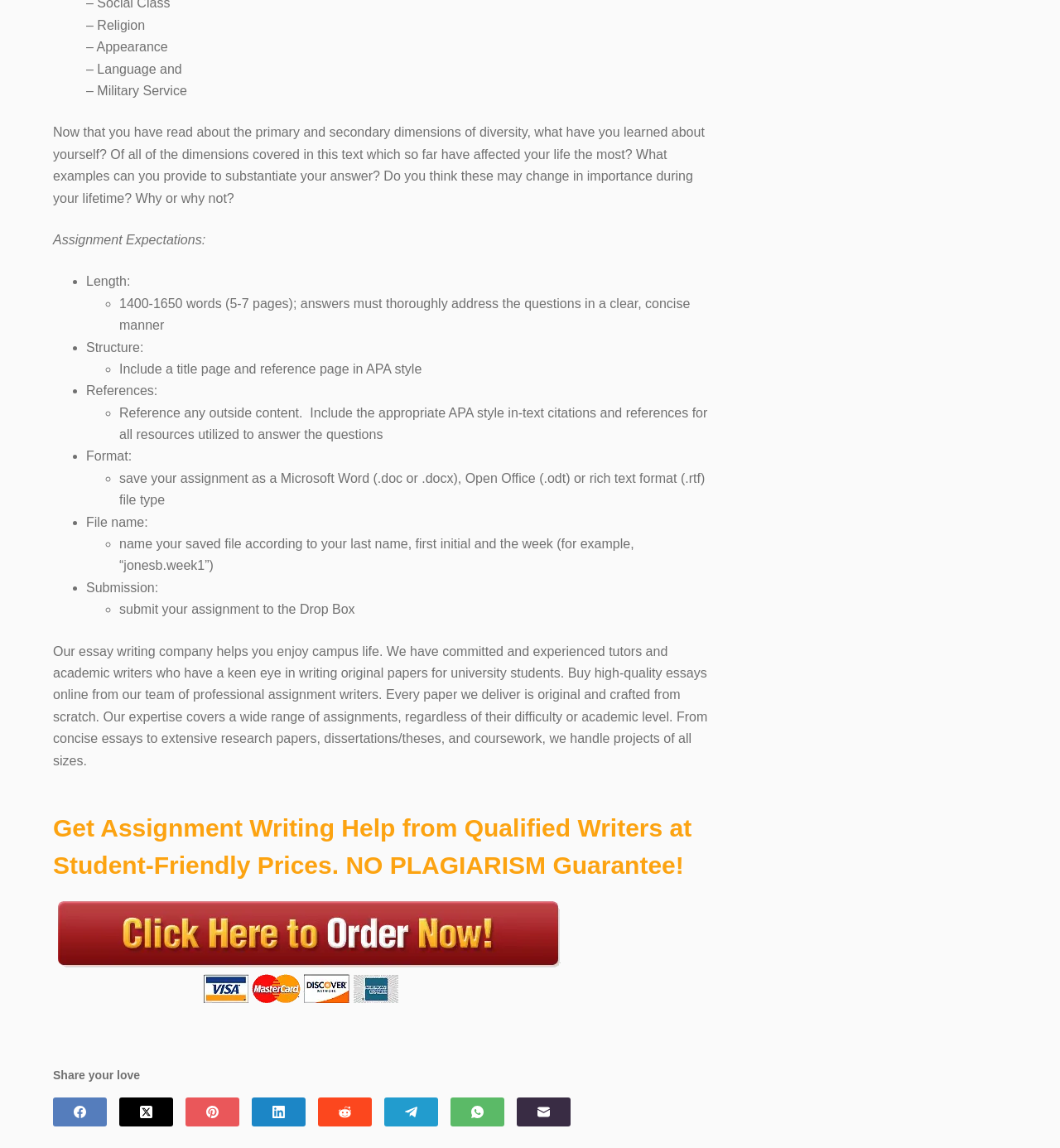Please identify the bounding box coordinates of the element's region that I should click in order to complete the following instruction: "Contact Us". The bounding box coordinates consist of four float numbers between 0 and 1, i.e., [left, top, right, bottom].

None